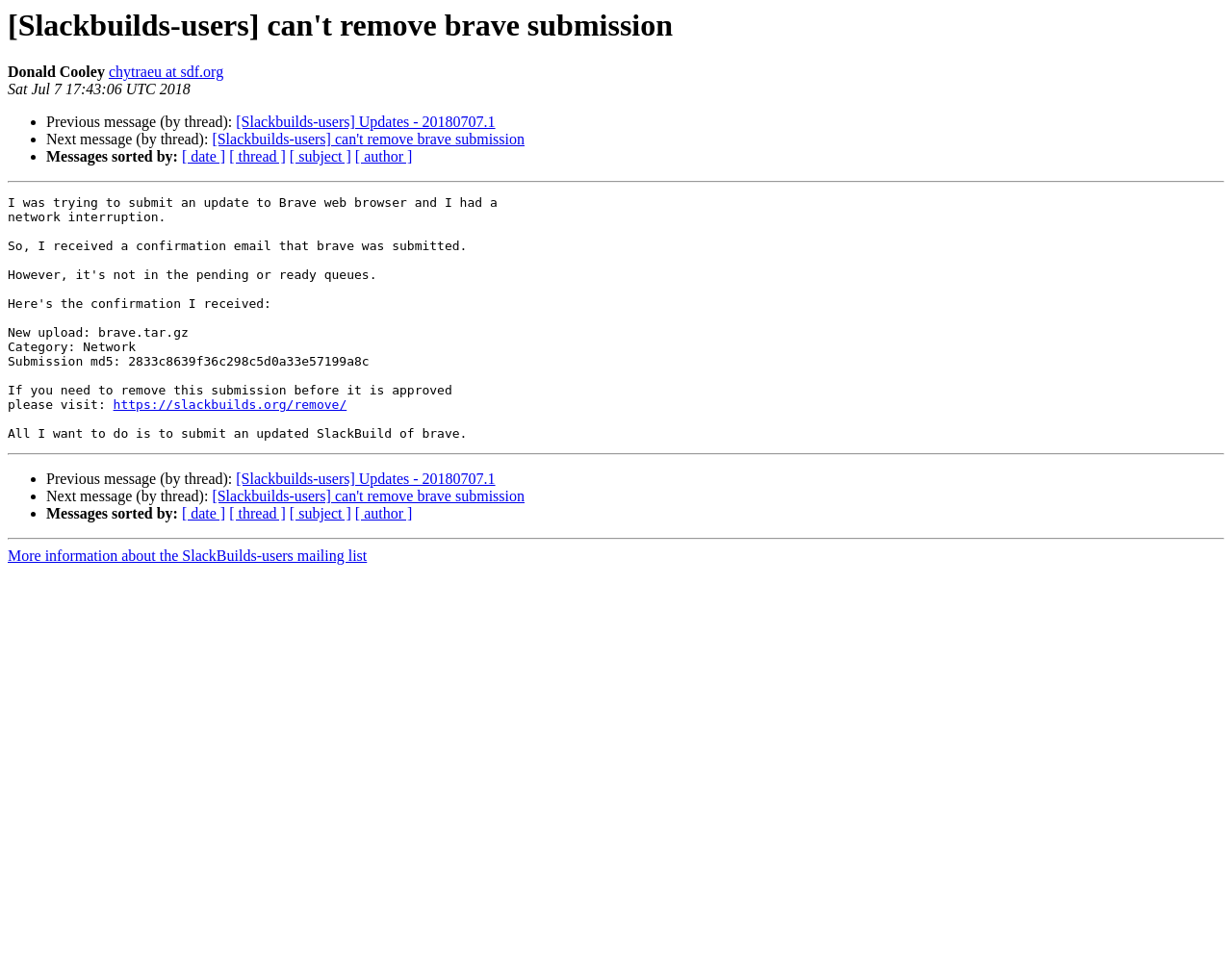Identify the bounding box coordinates for the UI element described as follows: "[ thread ]". Ensure the coordinates are four float numbers between 0 and 1, formatted as [left, top, right, bottom].

[0.186, 0.154, 0.232, 0.171]